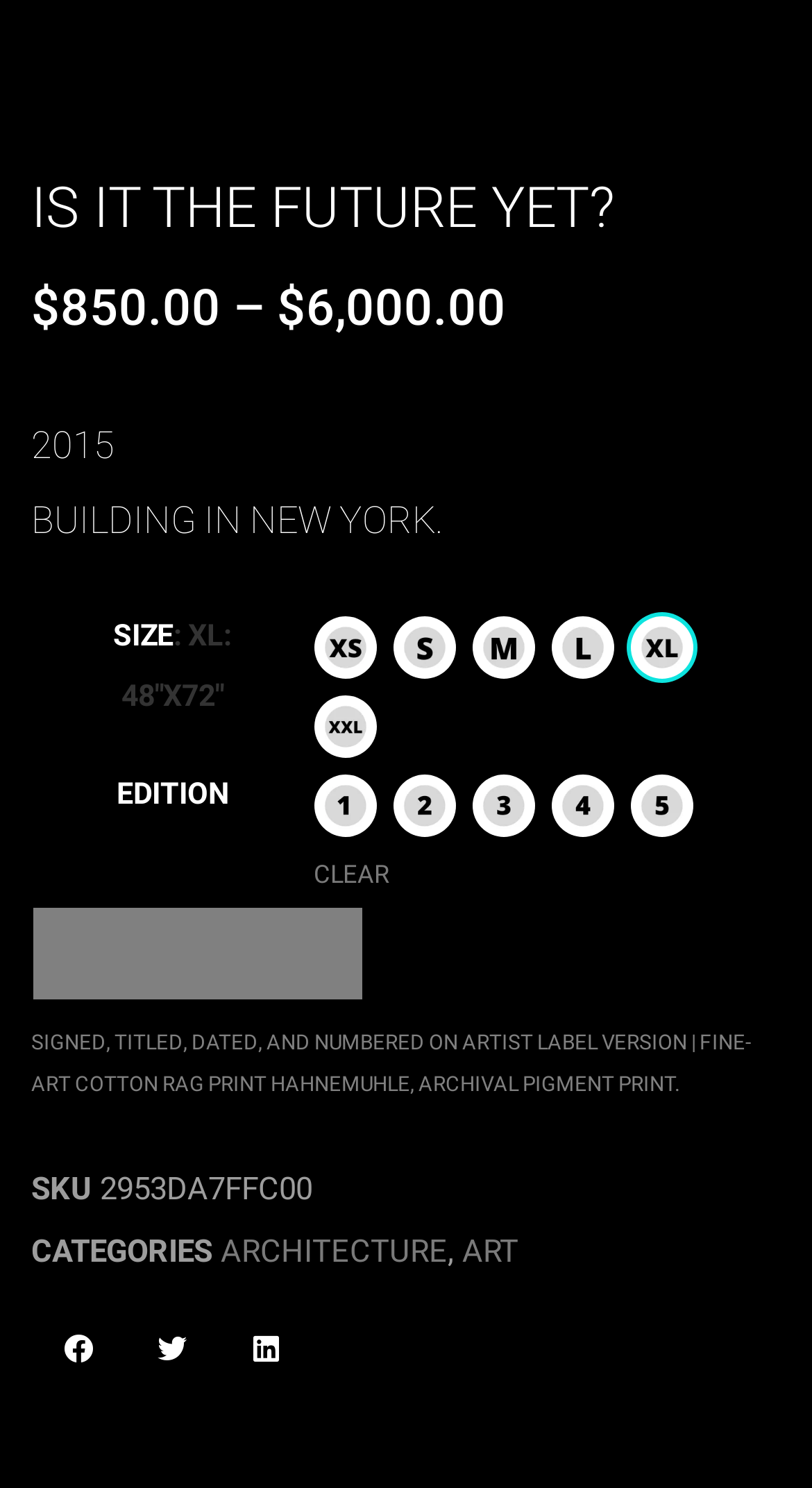Predict the bounding box coordinates for the UI element described as: "title="4"". The coordinates should be four float numbers between 0 and 1, presented as [left, top, right, bottom].

[0.679, 0.521, 0.756, 0.563]